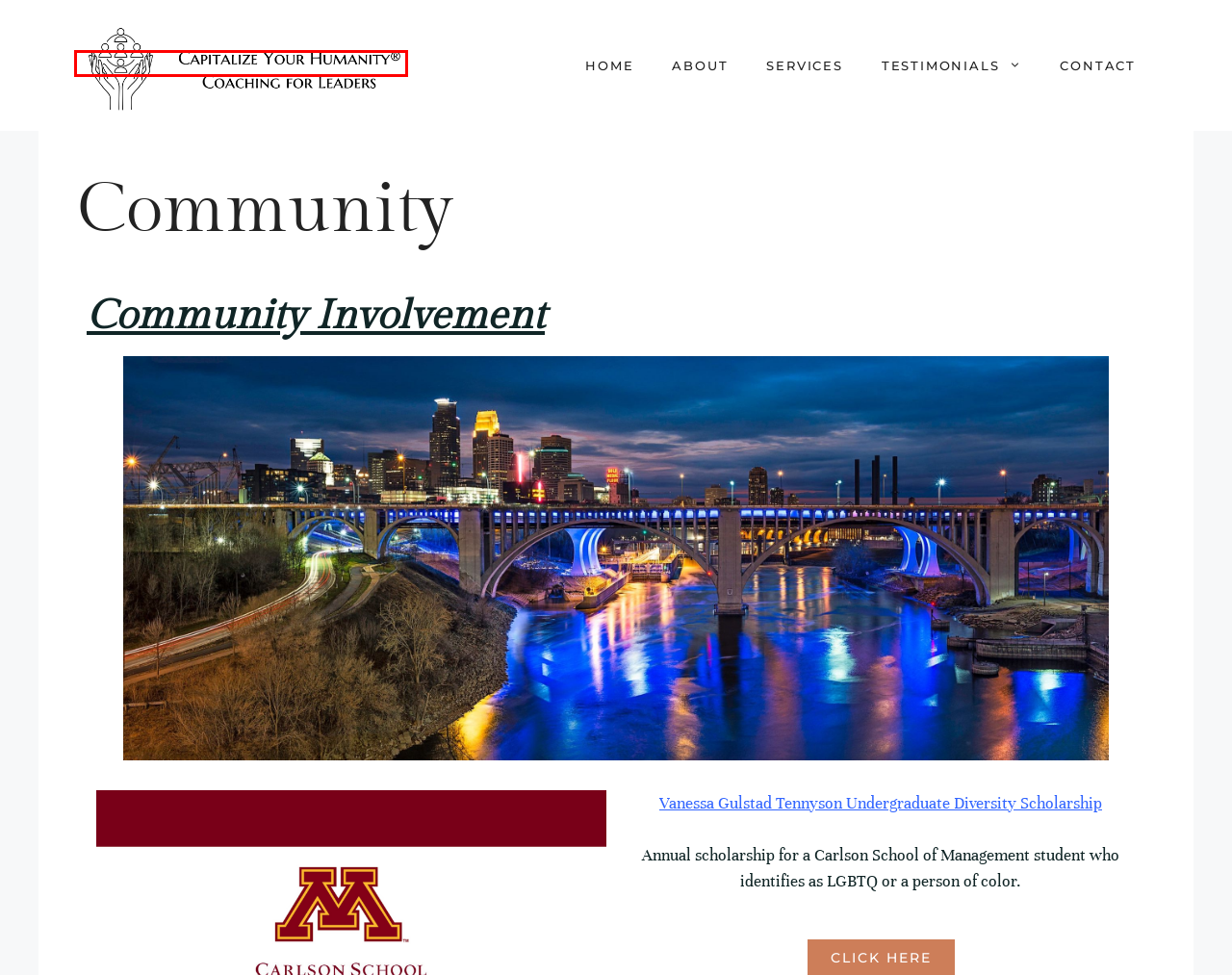Observe the screenshot of a webpage with a red bounding box highlighting an element. Choose the webpage description that accurately reflects the new page after the element within the bounding box is clicked. Here are the candidates:
A. Contact - CAPITALIZE YOUR HUMANITY
B. FINNOVATION Fellowship — FINNOVATION Lab
C. Client Representative Companies - CAPITALIZE YOUR HUMANITY
D. Testimonials - CAPITALIZE YOUR HUMANITY
E. Services - CAPITALIZE YOUR HUMANITY
F. About - CAPITALIZE YOUR HUMANITY
G. Home - CAPITALIZE YOUR HUMANITY
H. COMPAS - Connect with MN artists for events, classes and more!

G